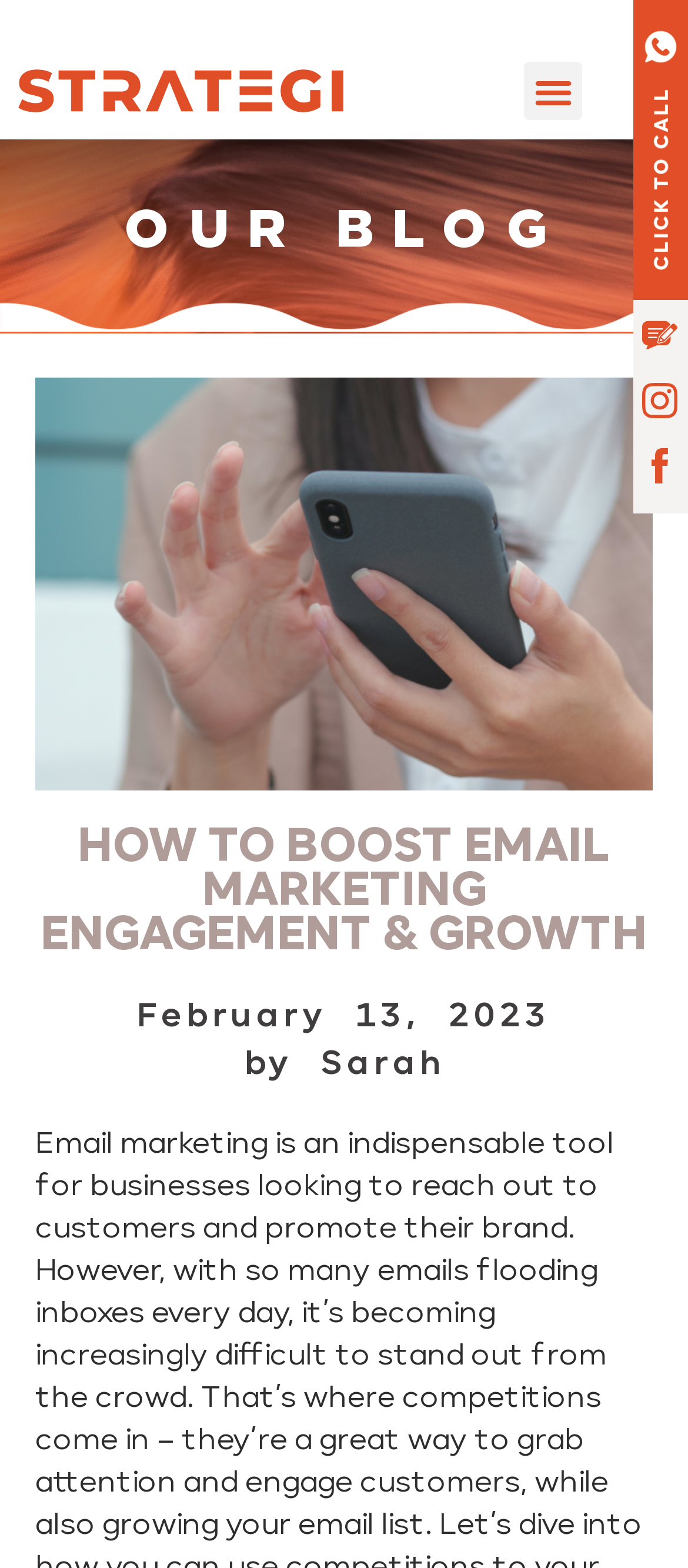For the given element description by Sarah, determine the bounding box coordinates of the UI element. The coordinates should follow the format (top-left x, top-left y, bottom-right x, bottom-right y) and be within the range of 0 to 1.

[0.355, 0.663, 0.645, 0.694]